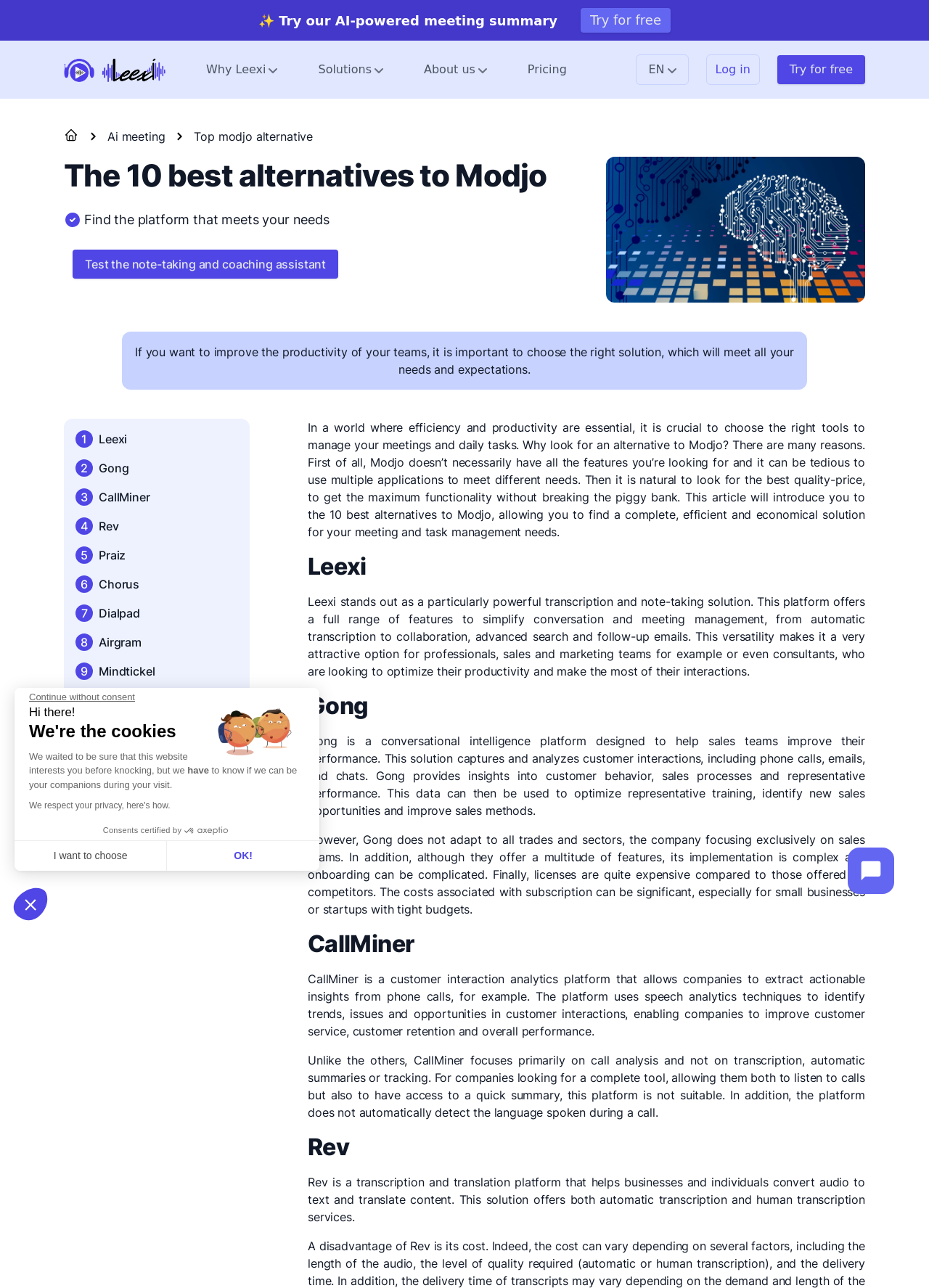What is the headline of the webpage?

The 10 best alternatives to Modjo